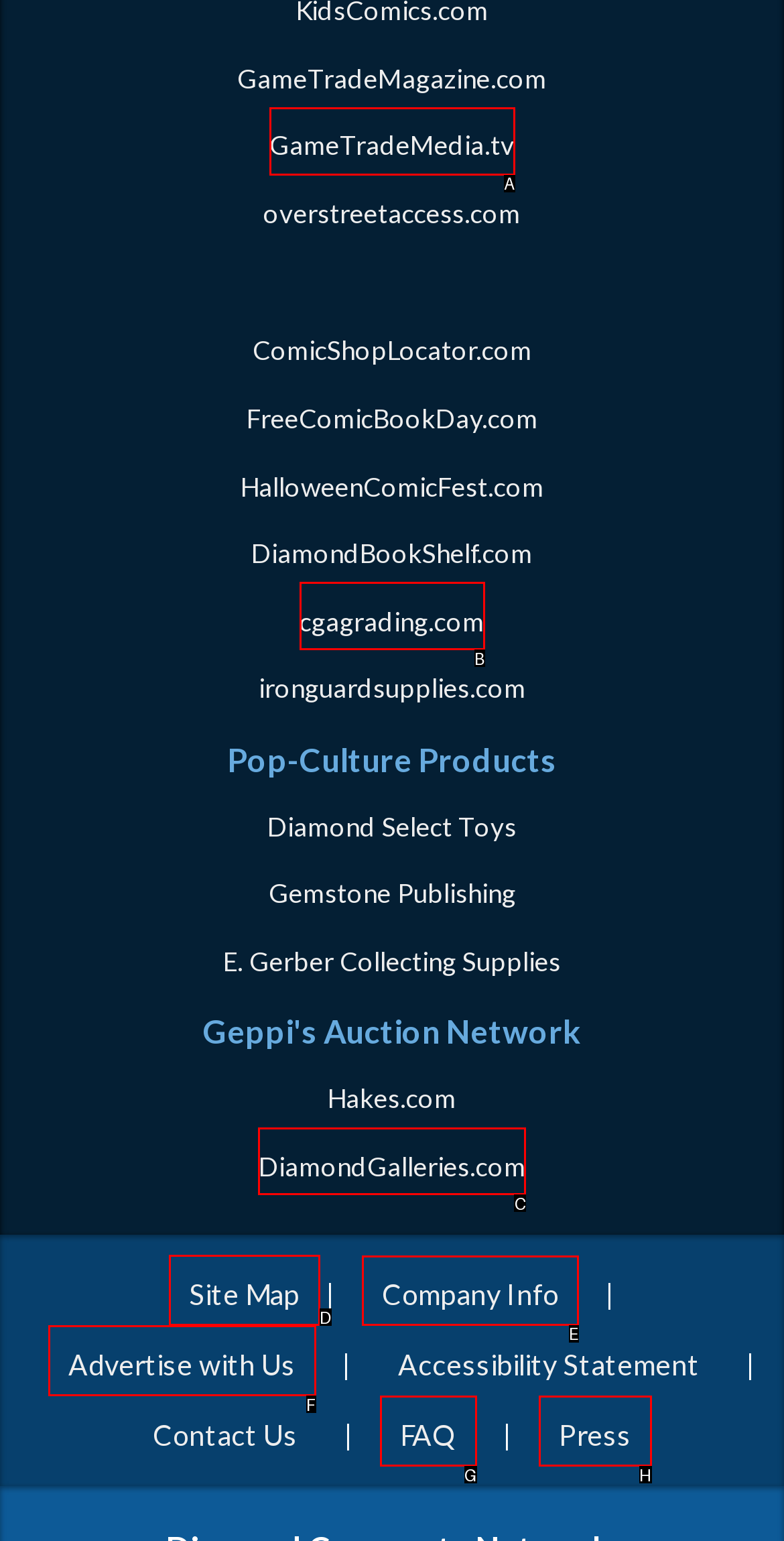Tell me the letter of the UI element I should click to accomplish the task: Go to Company Info based on the choices provided in the screenshot.

E